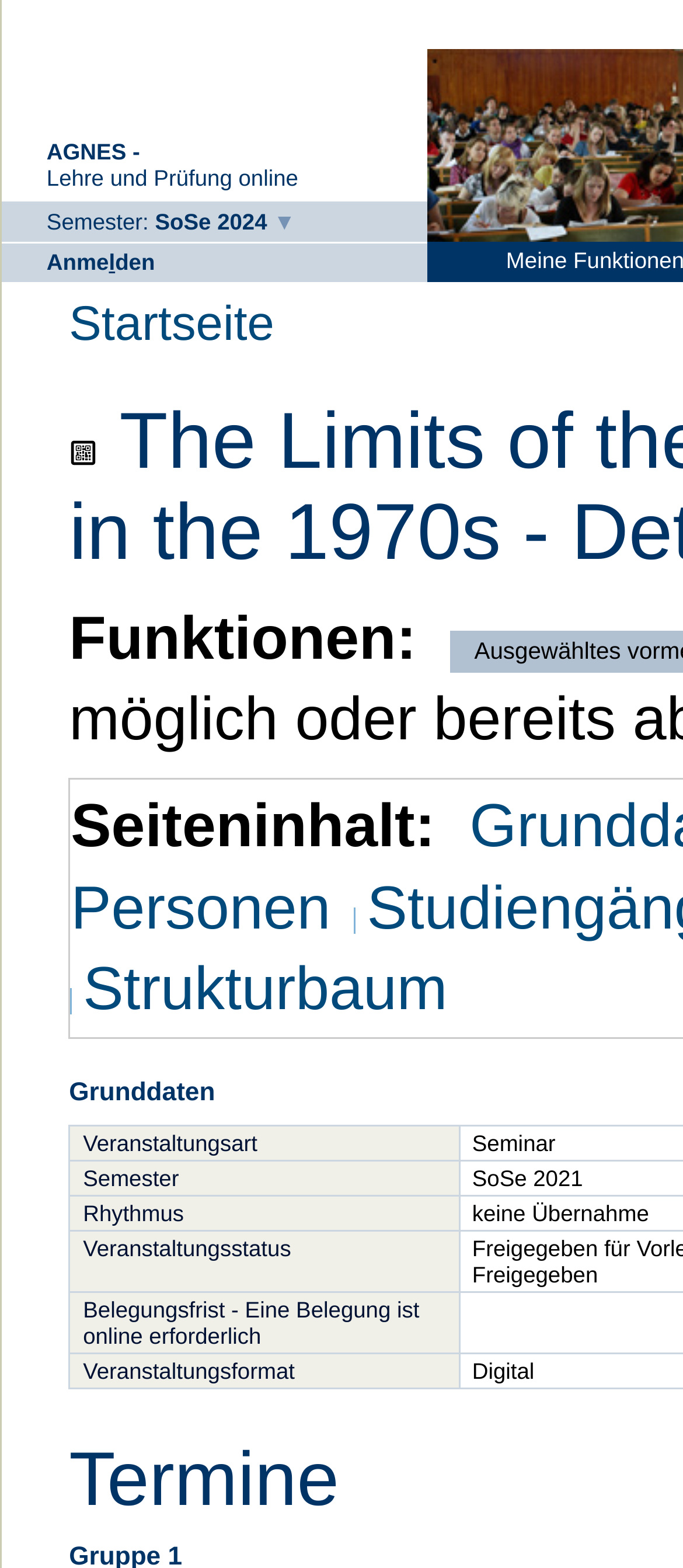What is the purpose of the image on the page?
Answer the question based on the image using a single word or a brief phrase.

Für diese angegebene URL oder die aktuelle Seite